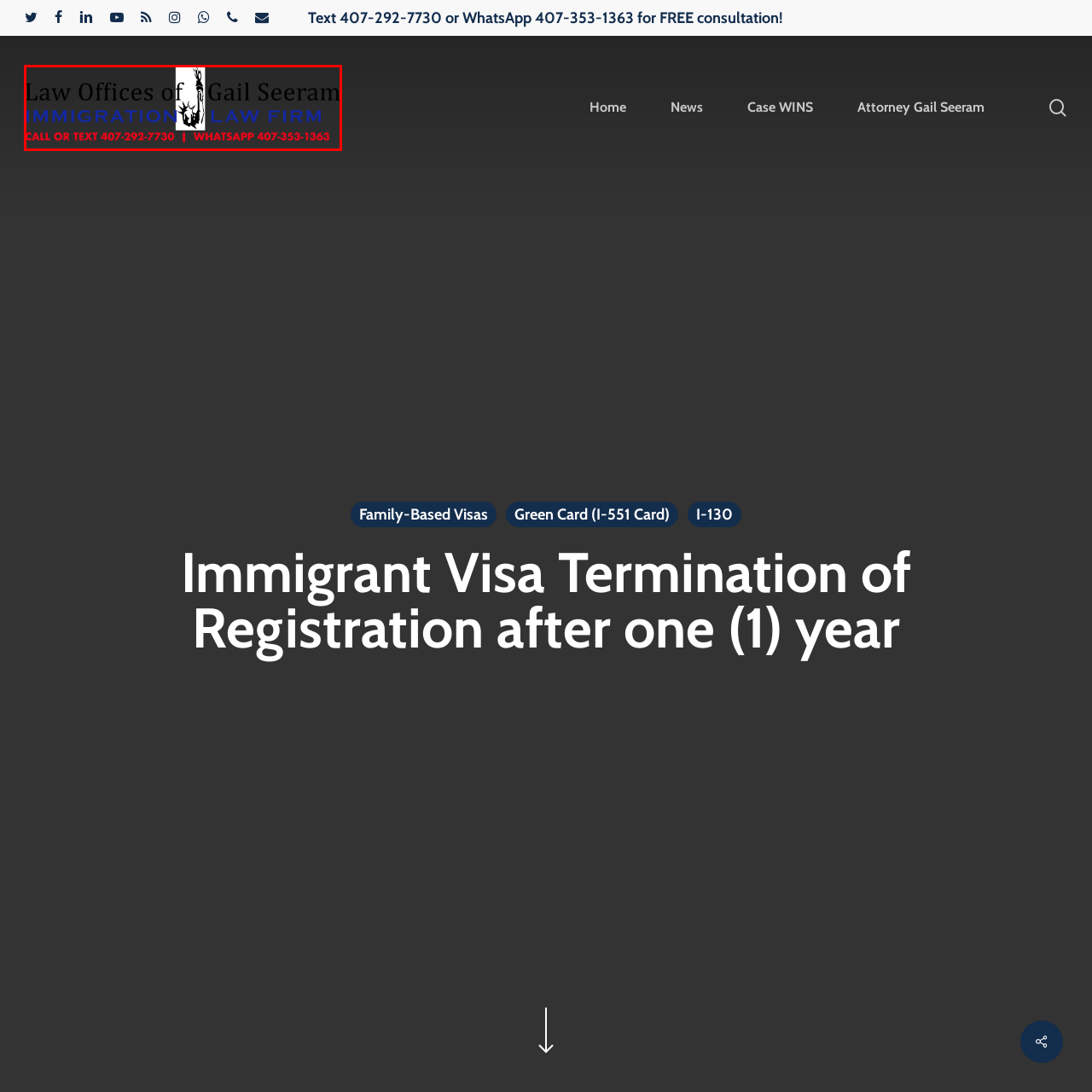View the image surrounded by the red border, How can potential clients contact the firm?
 Answer using a single word or phrase.

Call, text, or WhatsApp